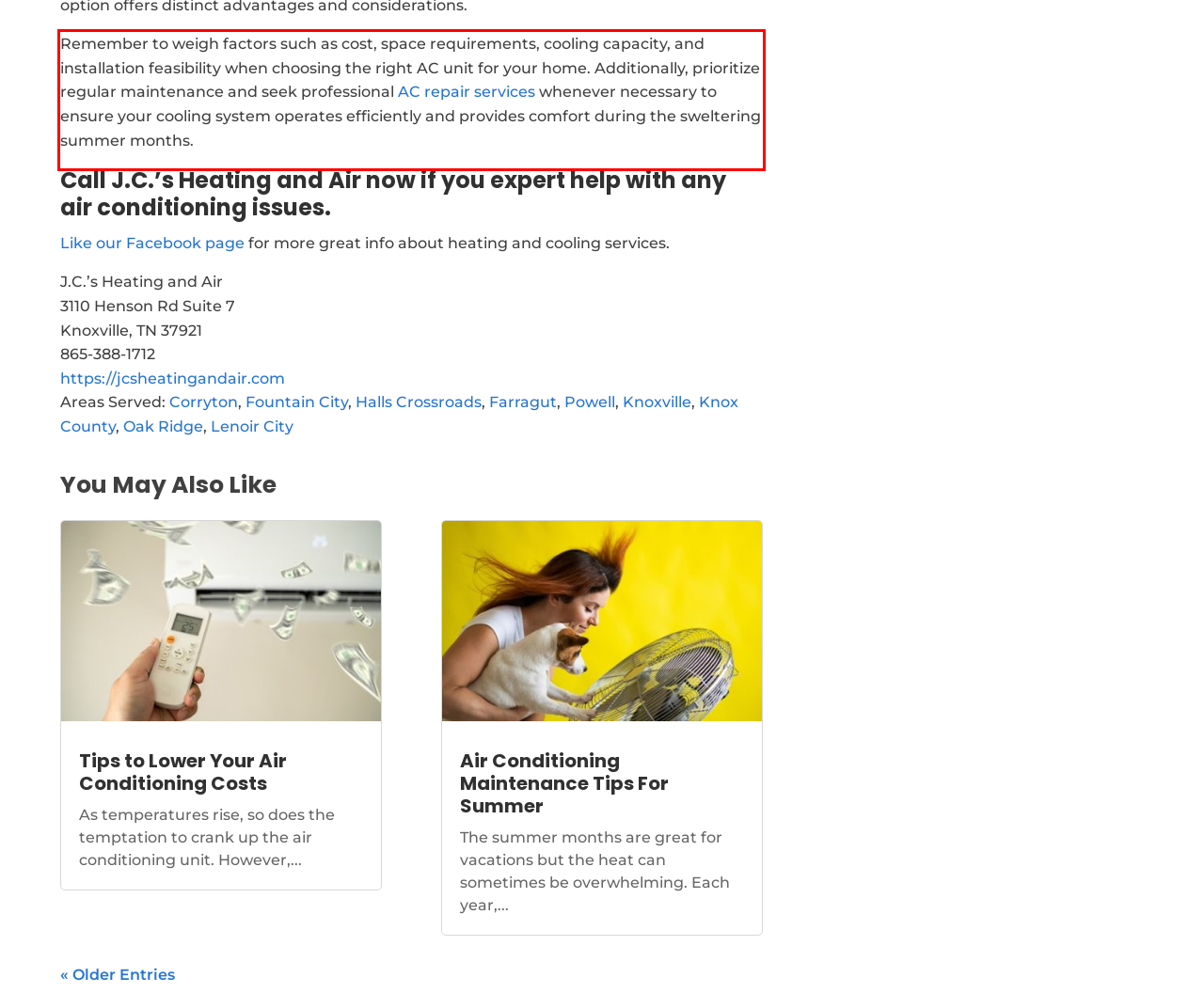You are provided with a screenshot of a webpage containing a red bounding box. Please extract the text enclosed by this red bounding box.

Remember to weigh factors such as cost, space requirements, cooling capacity, and installation feasibility when choosing the right AC unit for your home. Additionally, prioritize regular maintenance and seek professional AC repair services whenever necessary to ensure your cooling system operates efficiently and provides comfort during the sweltering summer months.